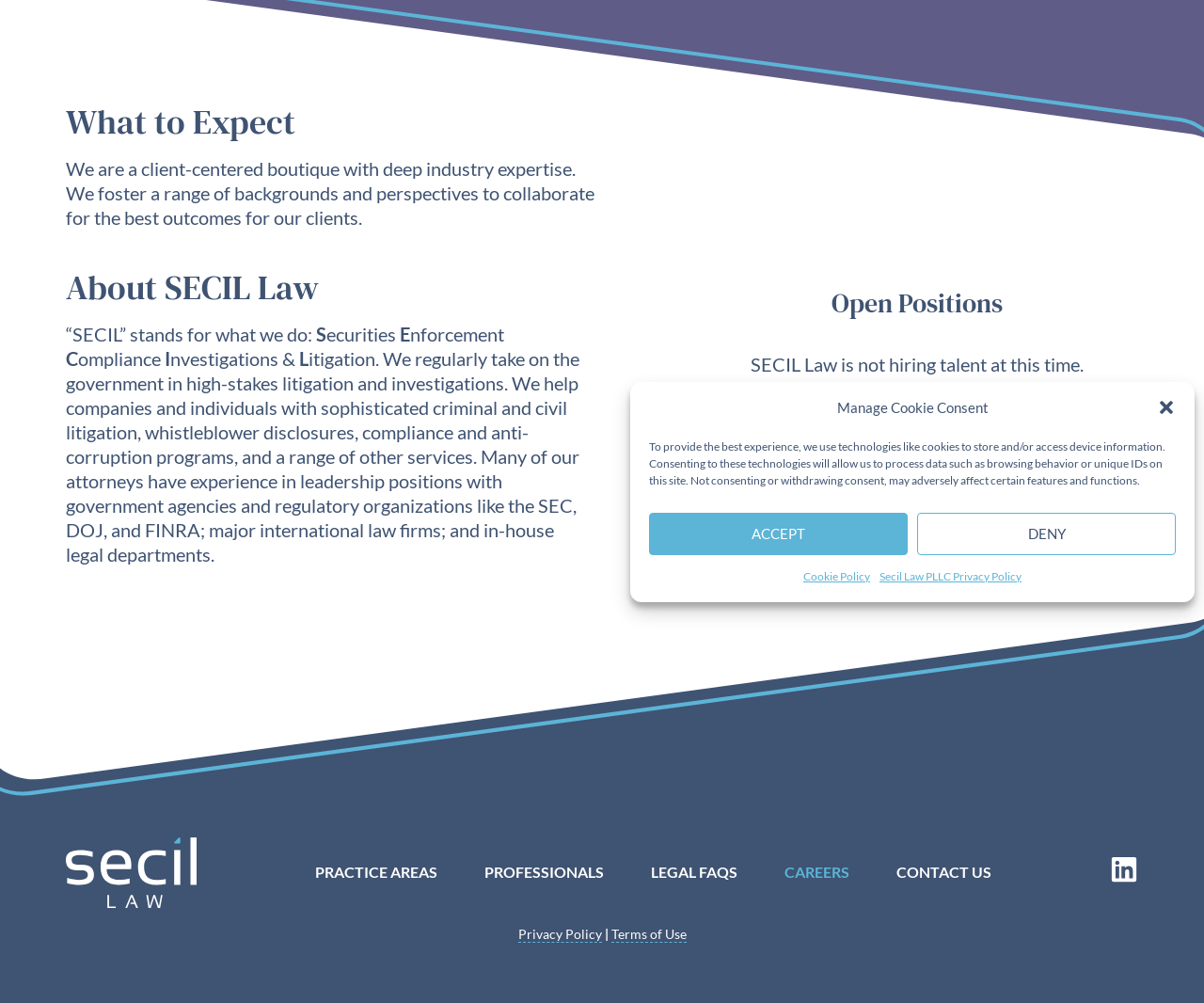Highlight the bounding box of the UI element that corresponds to this description: "Secil Law PLLC Privacy Policy".

[0.73, 0.563, 0.848, 0.586]